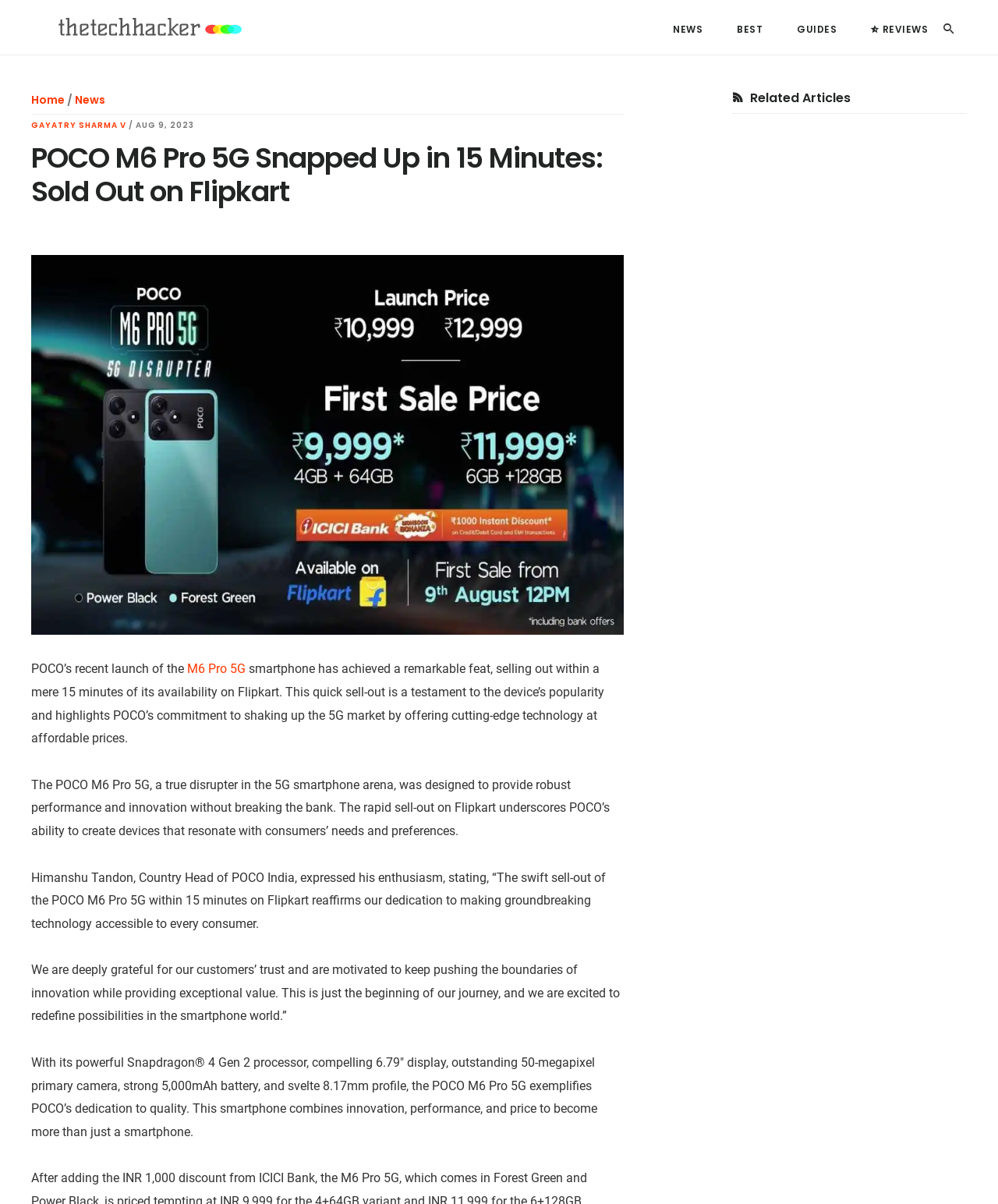Please identify the bounding box coordinates of the clickable area that will allow you to execute the instruction: "Visit the 'Our Facebook' page".

None